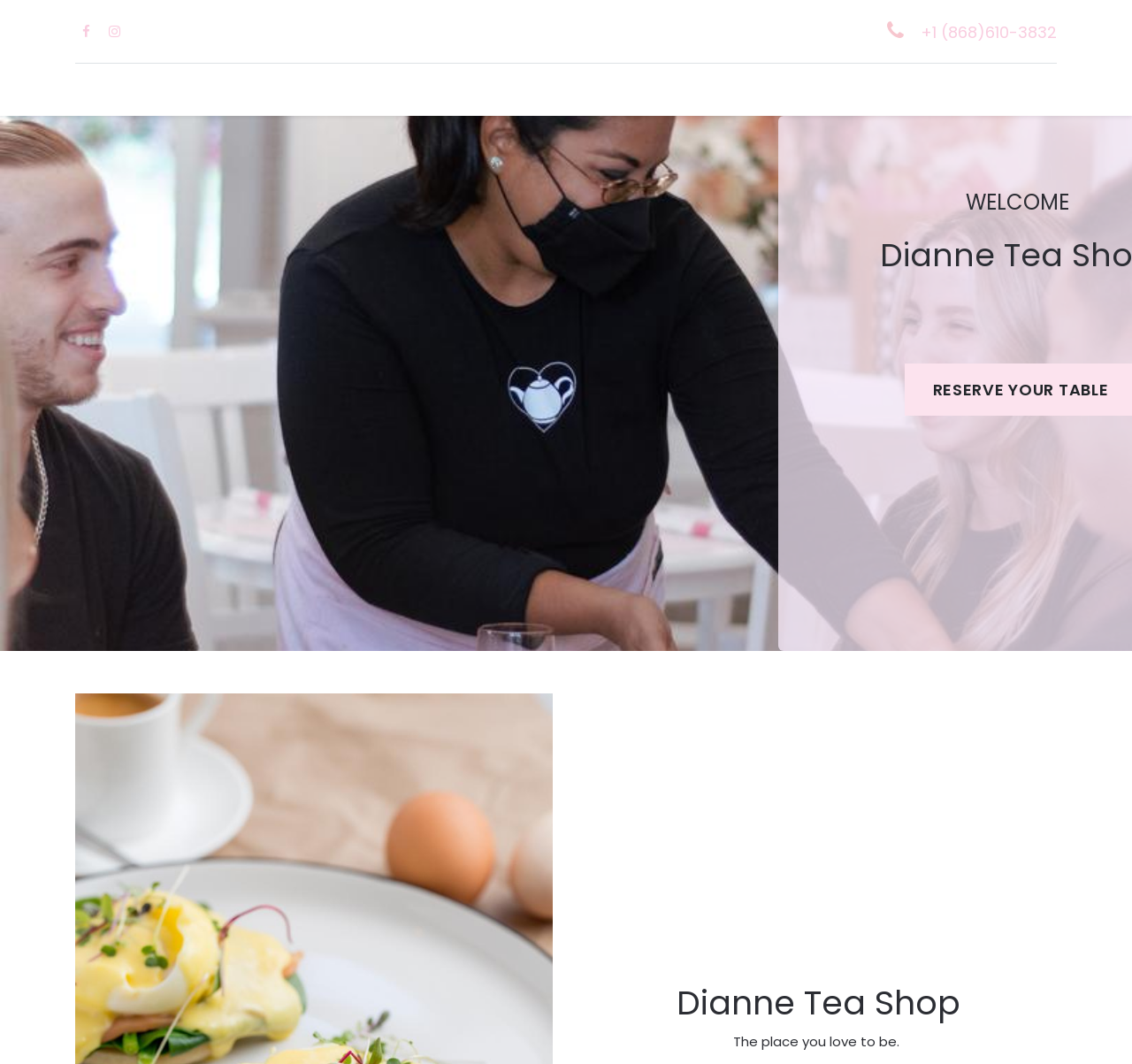Please identify the bounding box coordinates of the area that needs to be clicked to follow this instruction: "click the facebook link".

[0.069, 0.019, 0.084, 0.04]